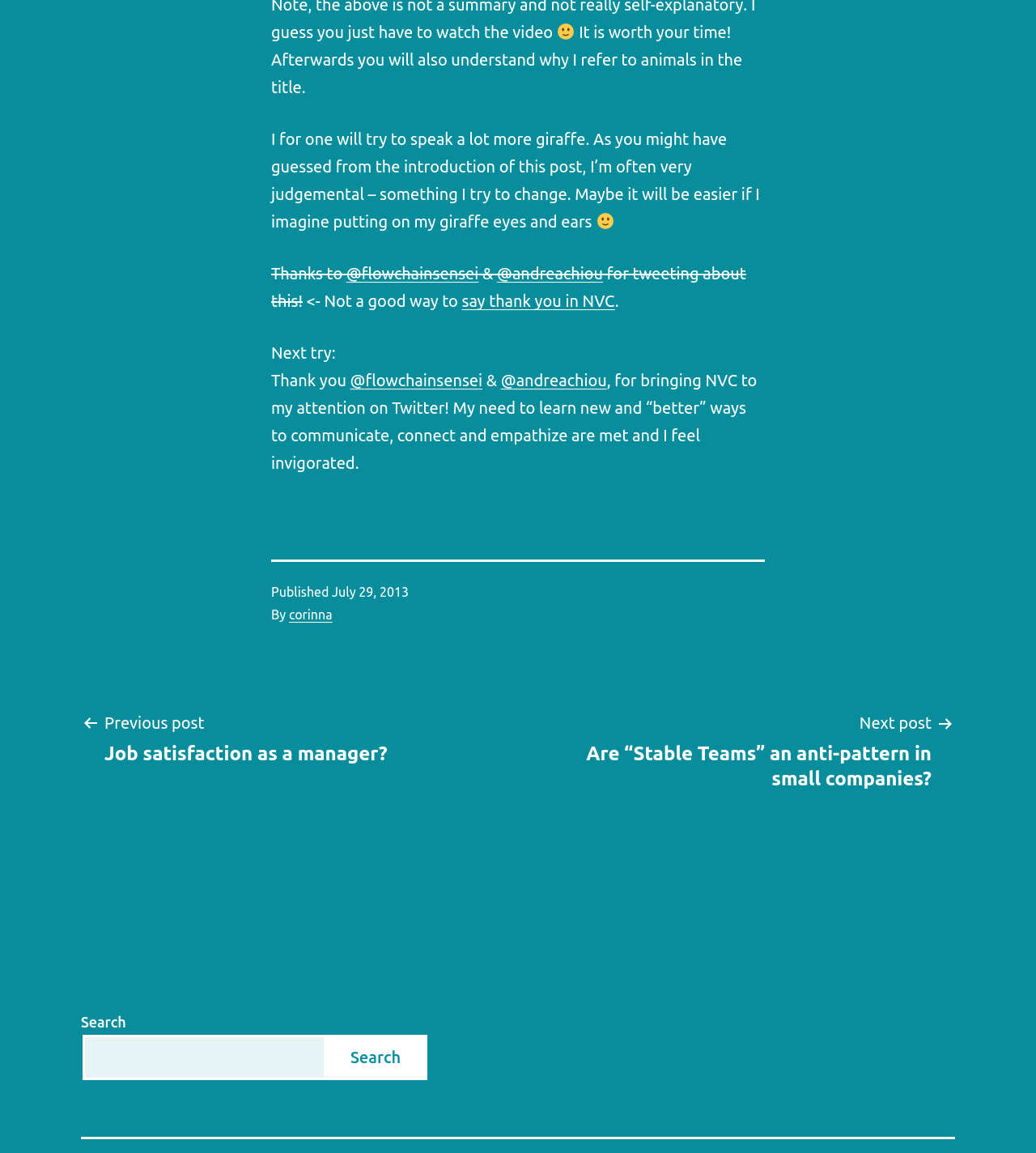What is the text of the first static text element?
Respond to the question with a single word or phrase according to the image.

It is worth your time!